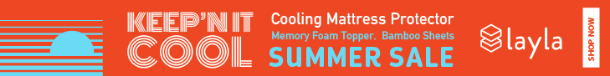What is the theme of the advertisement?
Please give a detailed answer to the question using the information shown in the image.

The theme of the advertisement is summer, which is evident from the caption's mention of a 'Summer Sale' and the use of visual elements such as graphic stripes in light blue and a stylized representation of the sun, all of which evoke a sense of summery vibes.